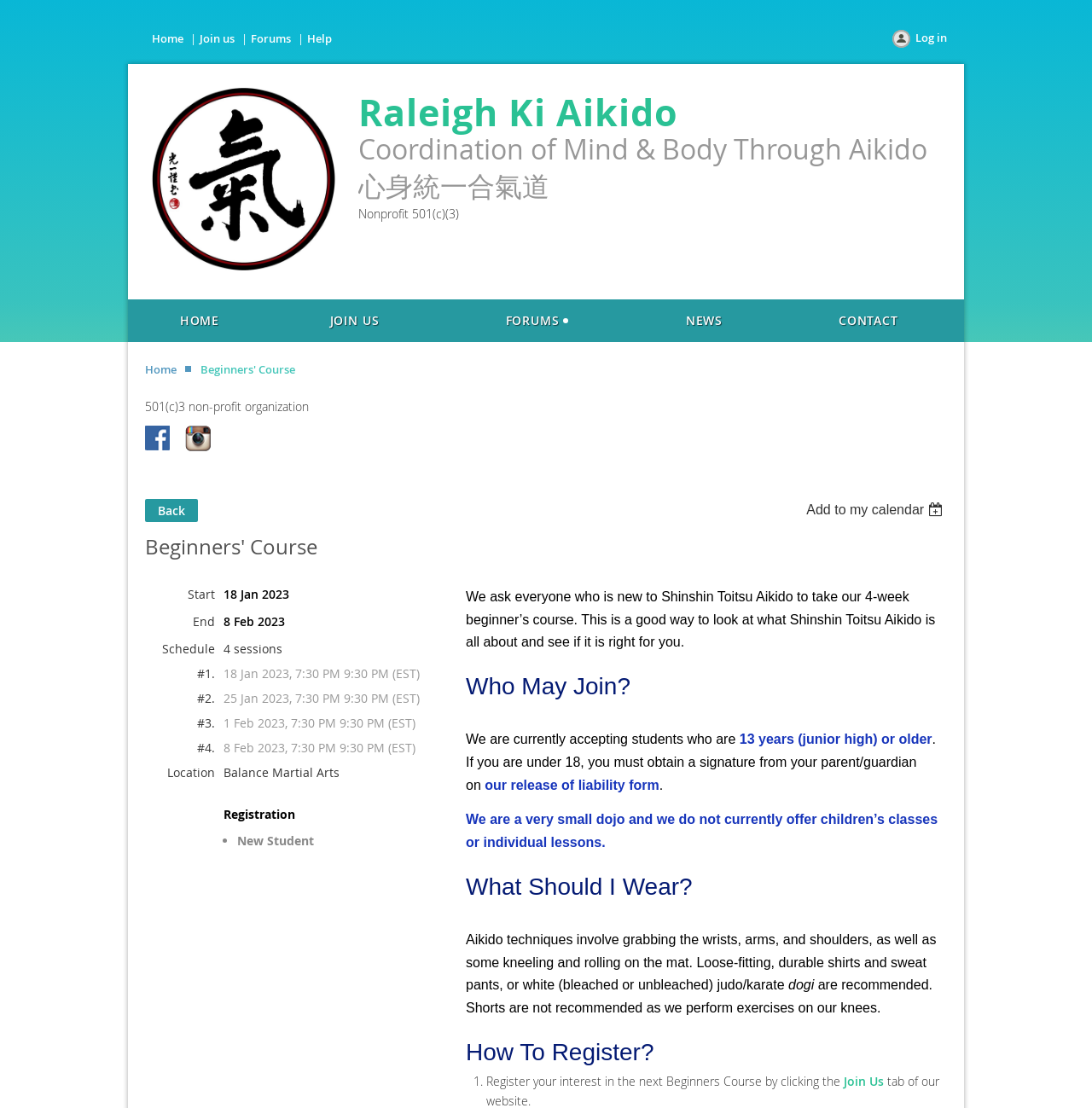How many sessions are in the beginner's course?
Carefully analyze the image and provide a thorough answer to the question.

The webpage lists the schedule of the beginner's course, which includes 4 sessions, each with a specific date and time.